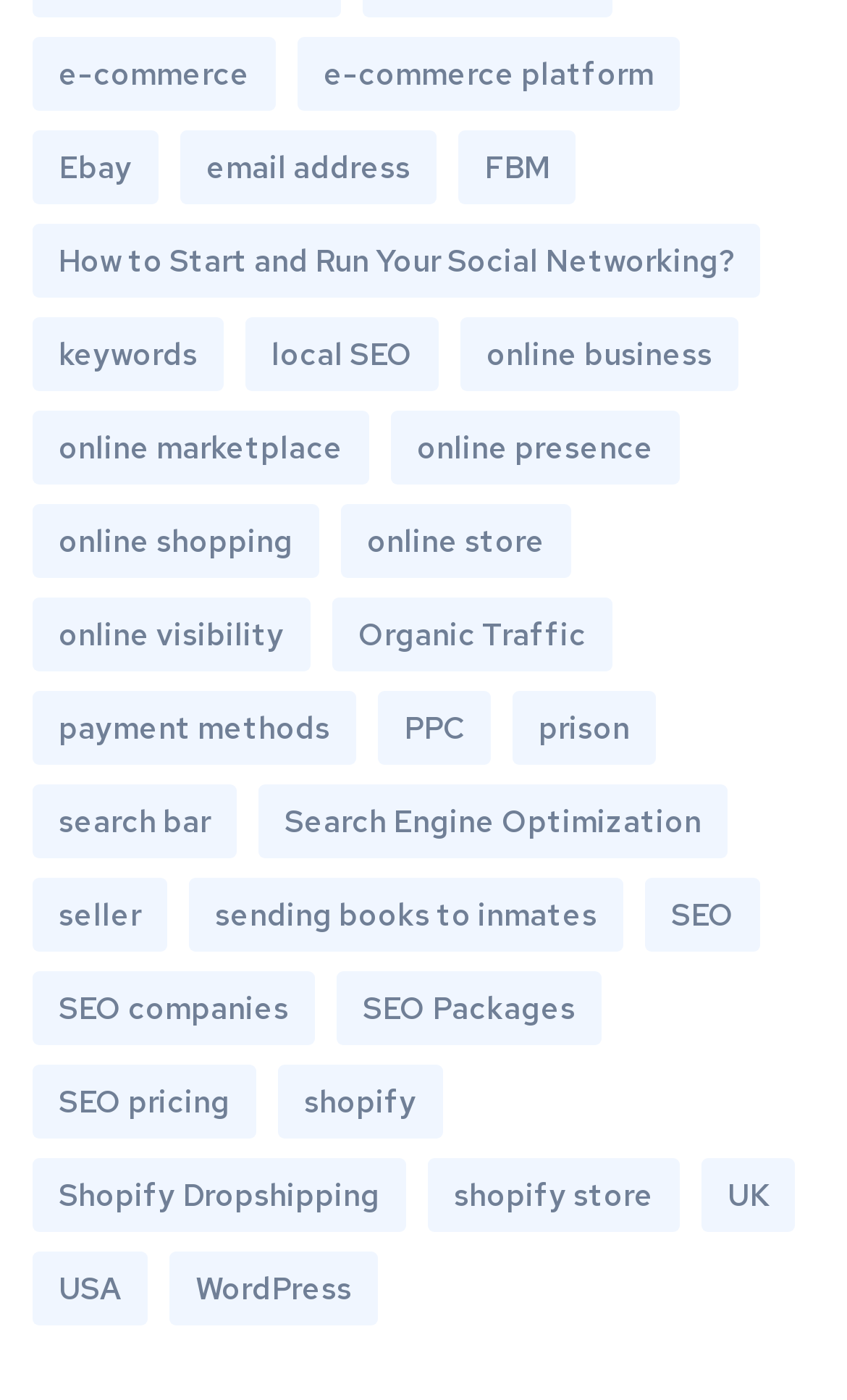Locate the bounding box coordinates of the clickable area to execute the instruction: "Explore 'online business' options". Provide the coordinates as four float numbers between 0 and 1, represented as [left, top, right, bottom].

[0.544, 0.226, 0.872, 0.279]